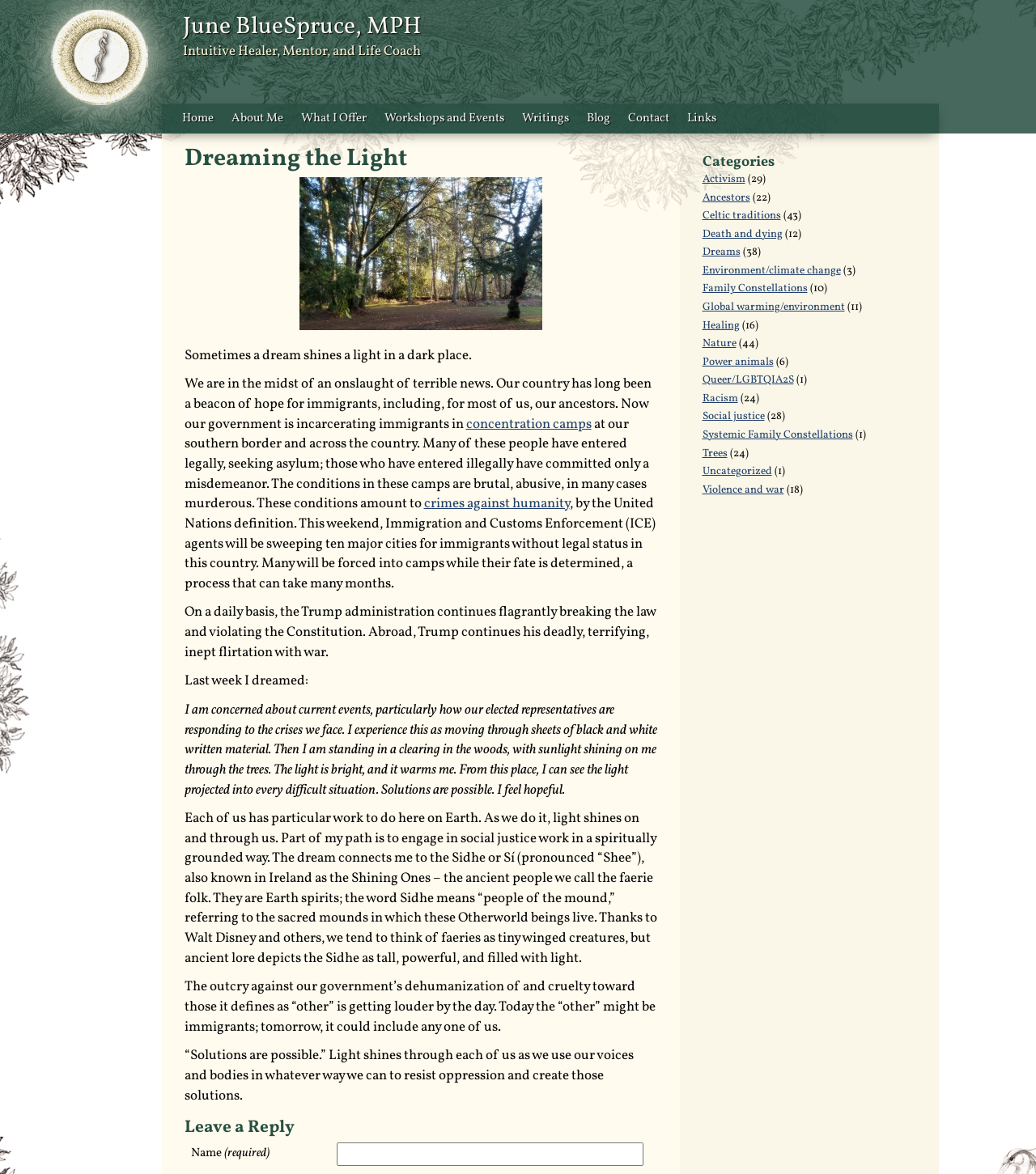Generate a comprehensive caption for the webpage you are viewing.

The webpage is about June BlueSpruce, MPH, an intuitive healer, mentor, and life coach. At the top left corner, there is a logo of June BlueSpruce, and next to it, her name is written in a larger font. Below her name, there is a tagline "Intuitive Healer, Mentor, and Life Coach". 

On the top navigation bar, there are links to different sections of the website, including "Home", "About Me", "What I Offer", "Workshops and Events", "Writings", "Blog", "Contact", and "Links". 

The main content of the webpage is a blog post titled "Dreaming the Light". The post starts with a quote "Sometimes a dream shines a light in a dark place." and then discusses the current state of the world, including the treatment of immigrants and the importance of social justice. The author shares a personal dream they had, which gives them hope for finding solutions to the world's problems. The post also mentions the author's connection to the Sidhe, or faerie folk, and their role in social justice work.

Below the blog post, there is a section for leaving a reply, with a text box for entering a name and a comment. On the right side of the page, there is a list of categories, including "Activism", "Ancestors", "Celtic traditions", and many others, each with a number of related posts.

Overall, the webpage has a calm and peaceful tone, with a focus on personal growth, social justice, and spirituality.